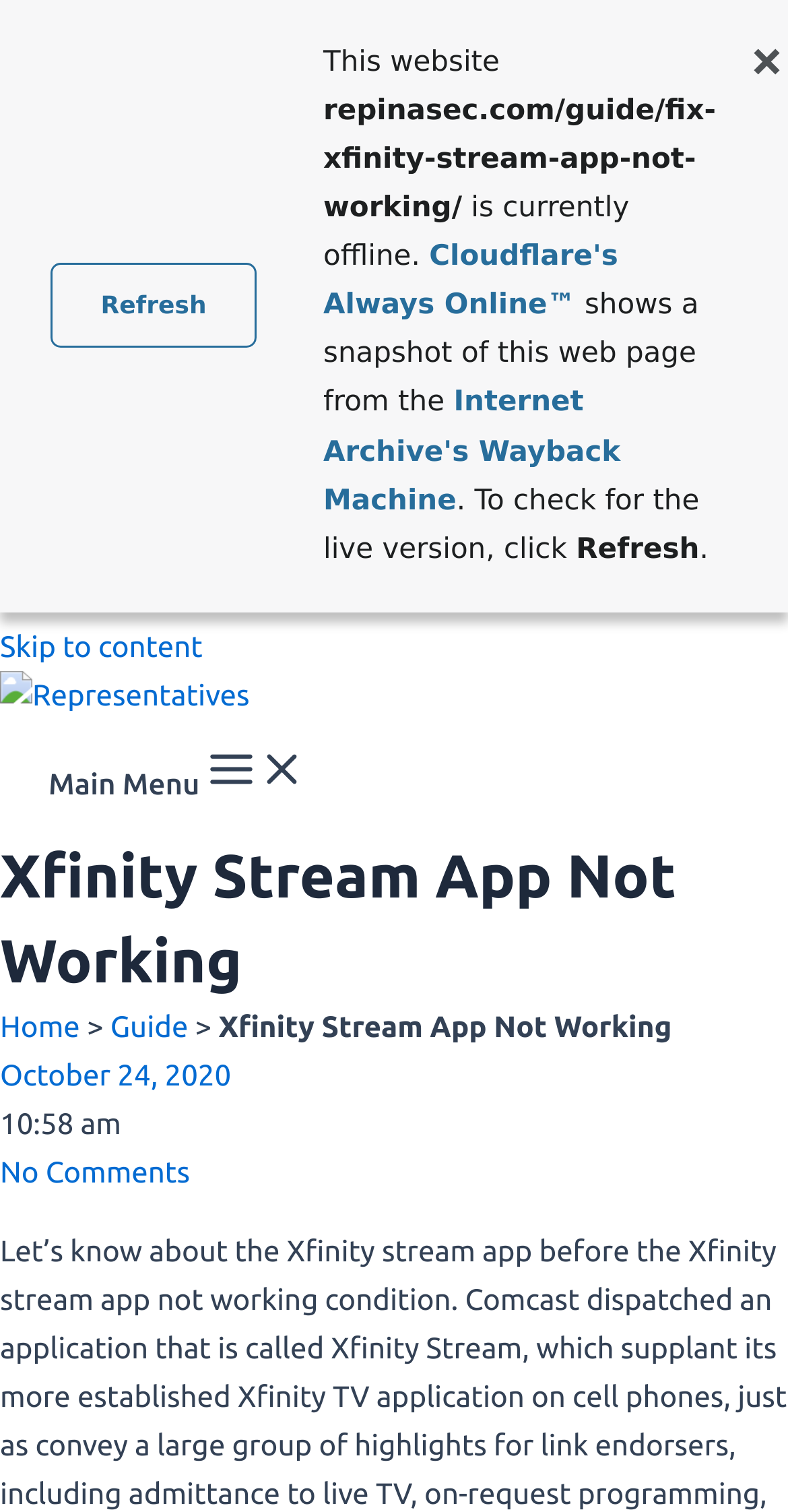What is the time of the article or post?
Look at the screenshot and give a one-word or phrase answer.

10:58 am